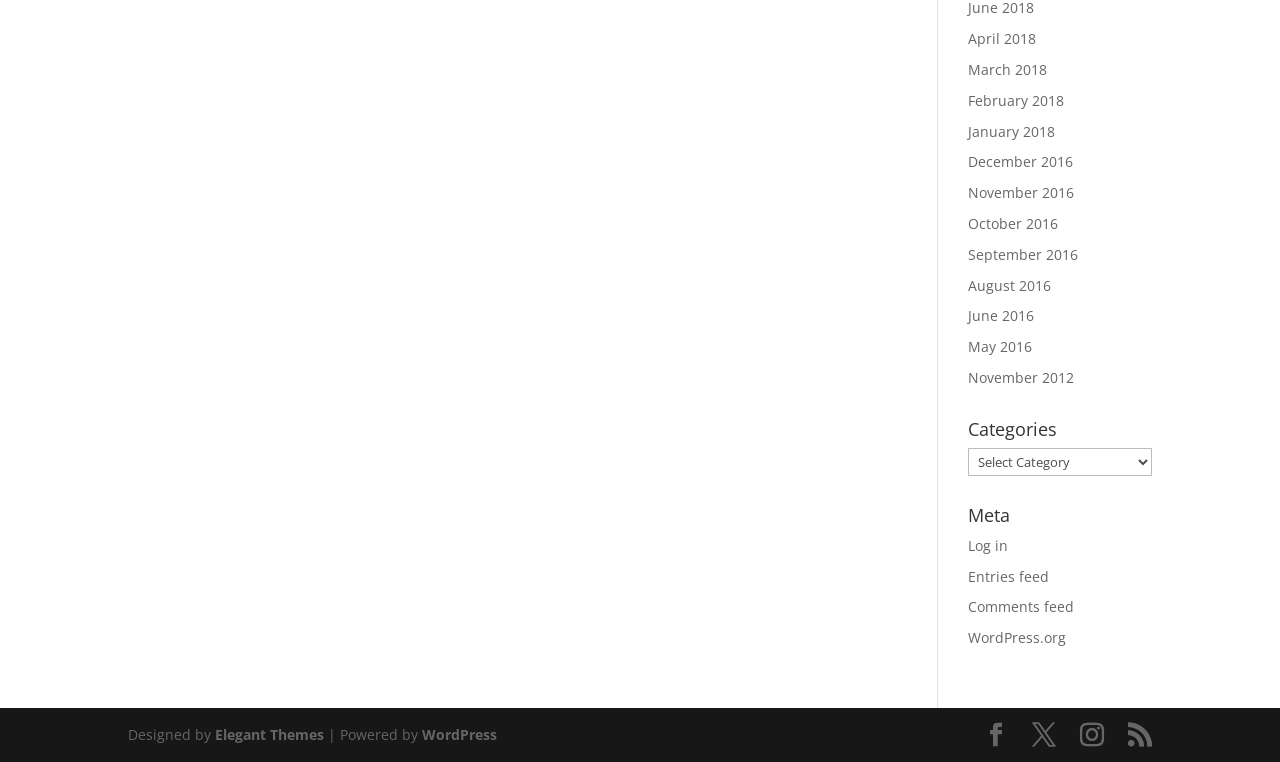For the element described, predict the bounding box coordinates as (top-left x, top-left y, bottom-right x, bottom-right y). All values should be between 0 and 1. Element description: December 2016

[0.756, 0.2, 0.838, 0.225]